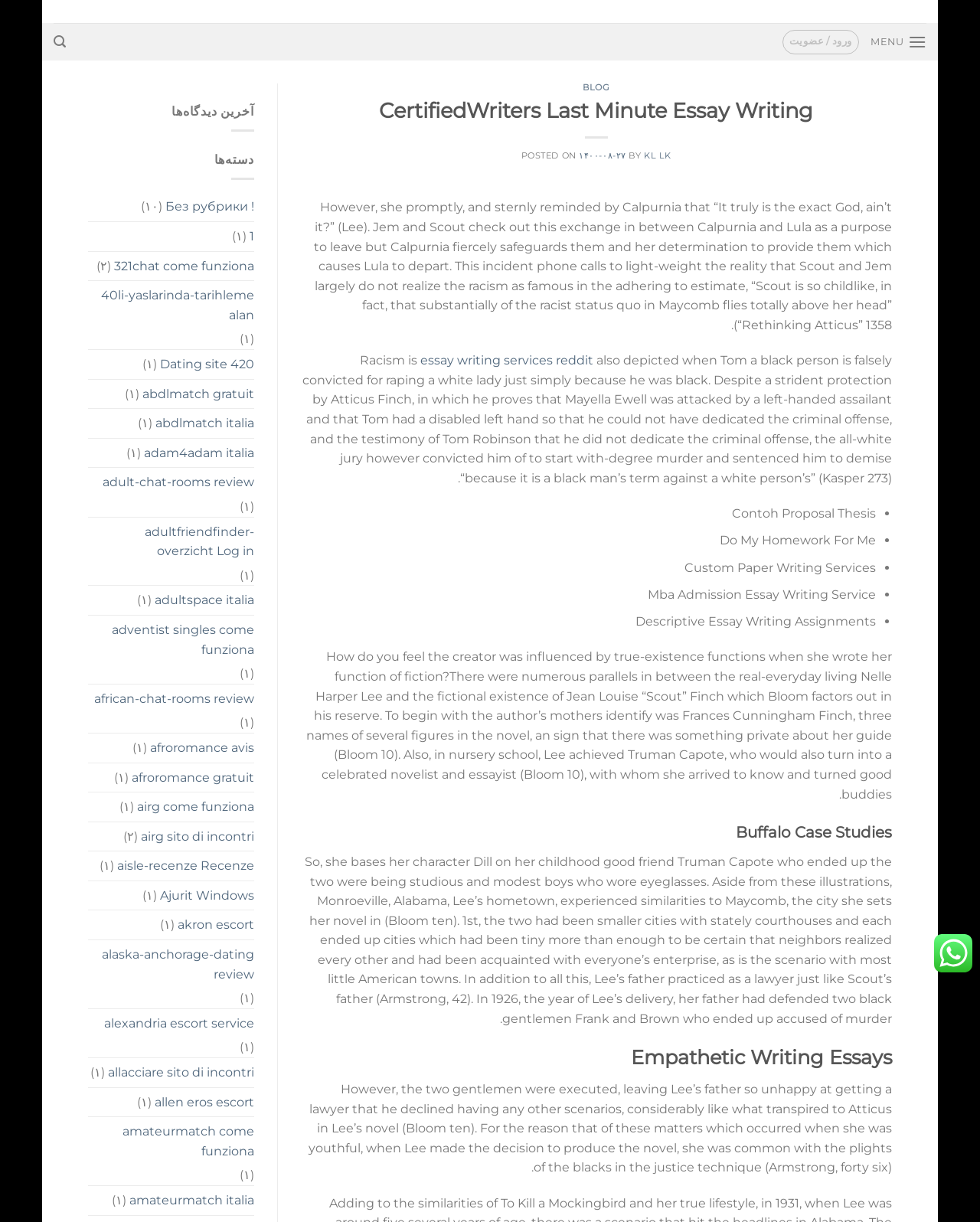Can you specify the bounding box coordinates of the area that needs to be clicked to fulfill the following instruction: "Click on the 'WhatsApp us' button"?

[0.953, 0.764, 0.992, 0.796]